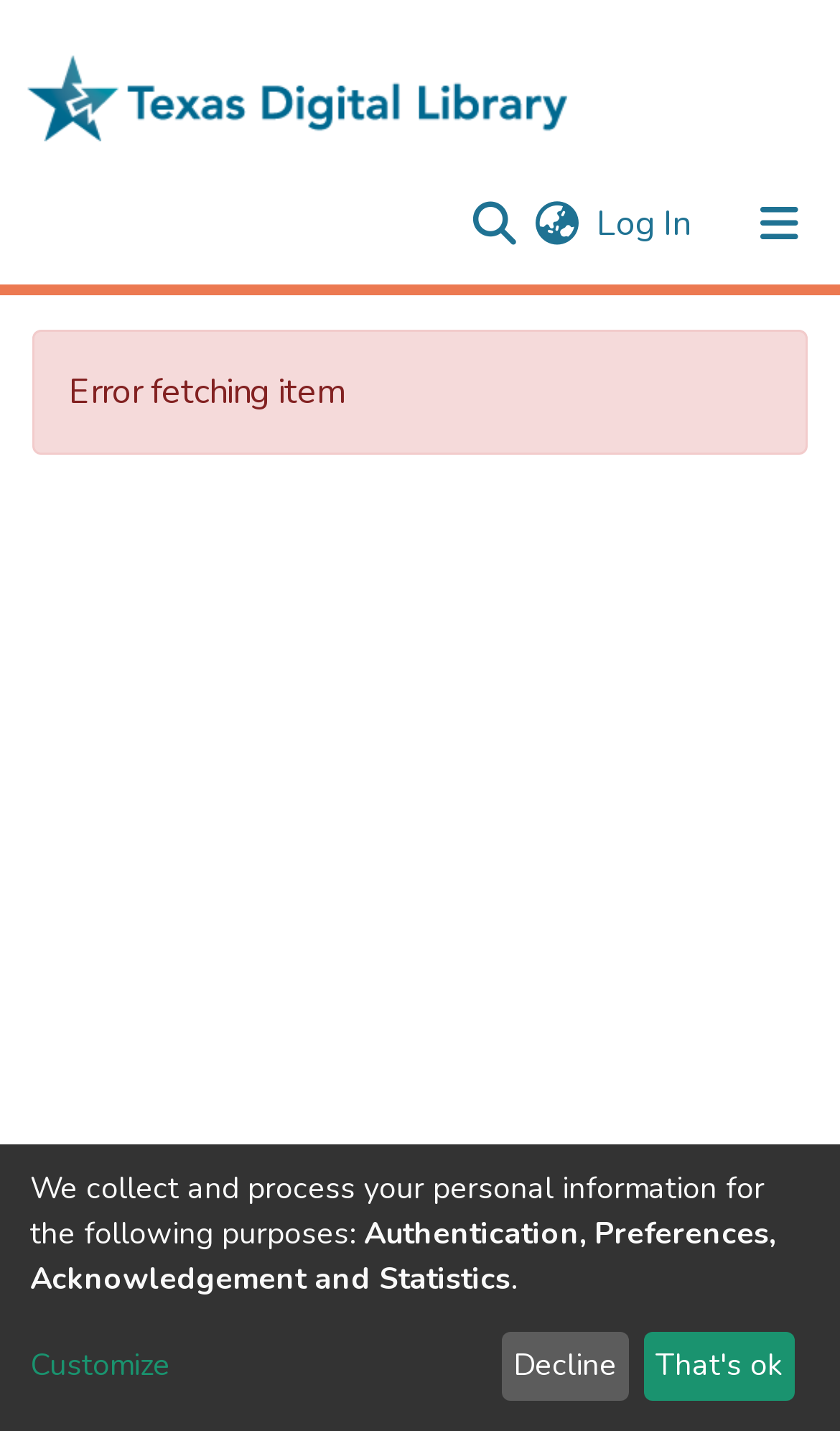Find the bounding box coordinates for the area that must be clicked to perform this action: "Log in".

[0.705, 0.14, 0.826, 0.173]